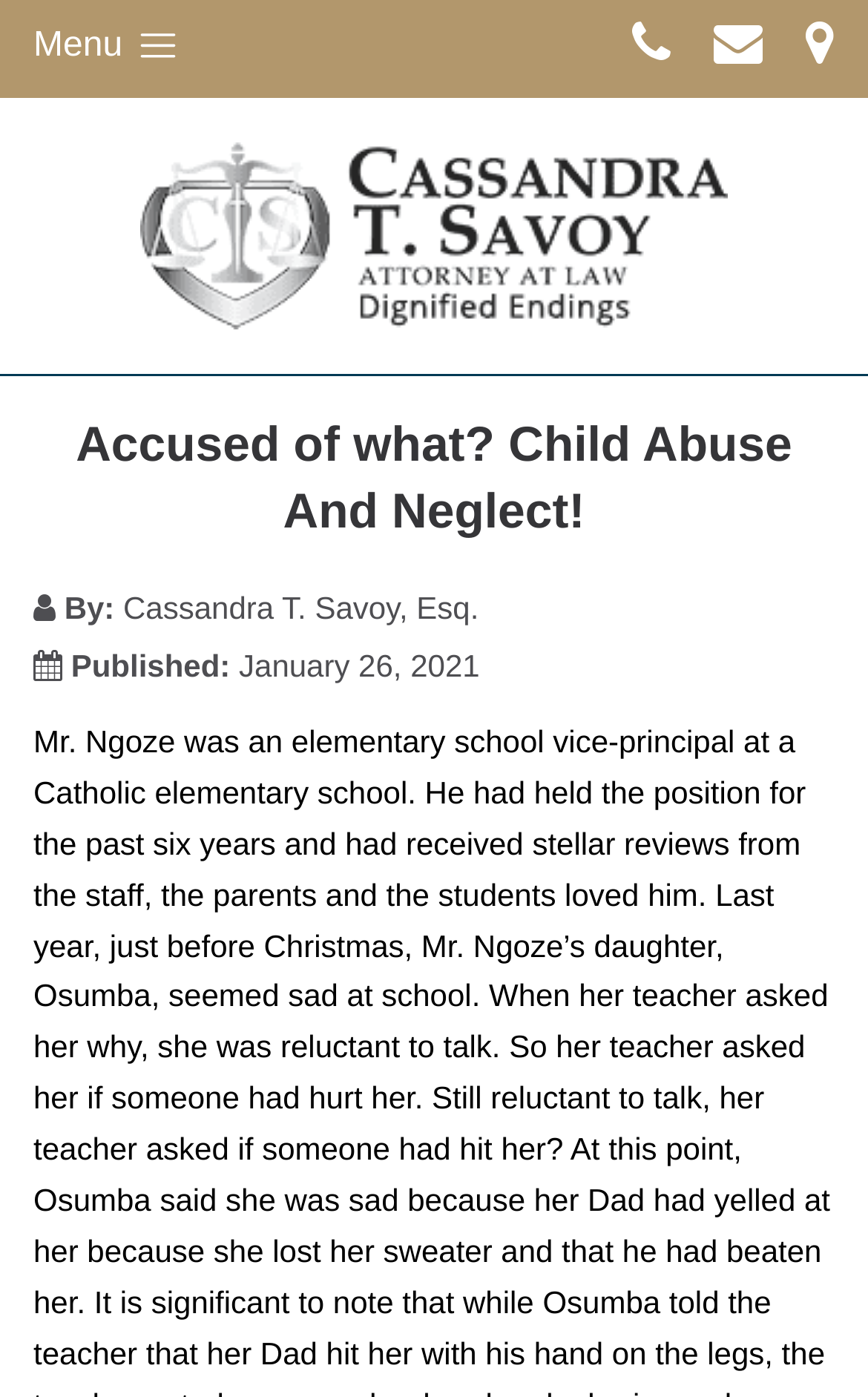What is the name of the attorney?
Answer with a single word or short phrase according to what you see in the image.

Cassandra T. Savoy